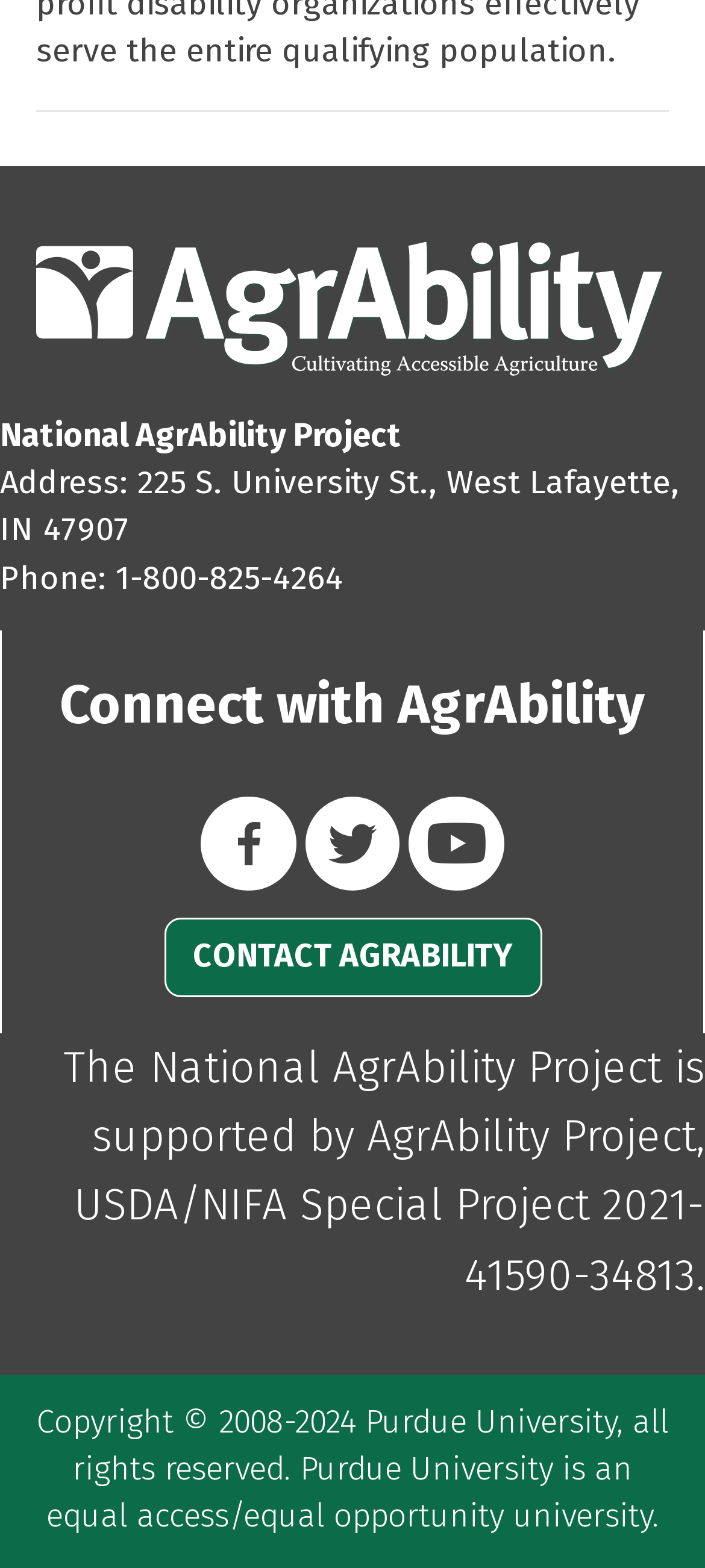Using the information from the screenshot, answer the following question thoroughly:
What is the phone number to contact AgrAbility?

The phone number can be found in the static text element that says 'Phone: 1-800-825-4264'.